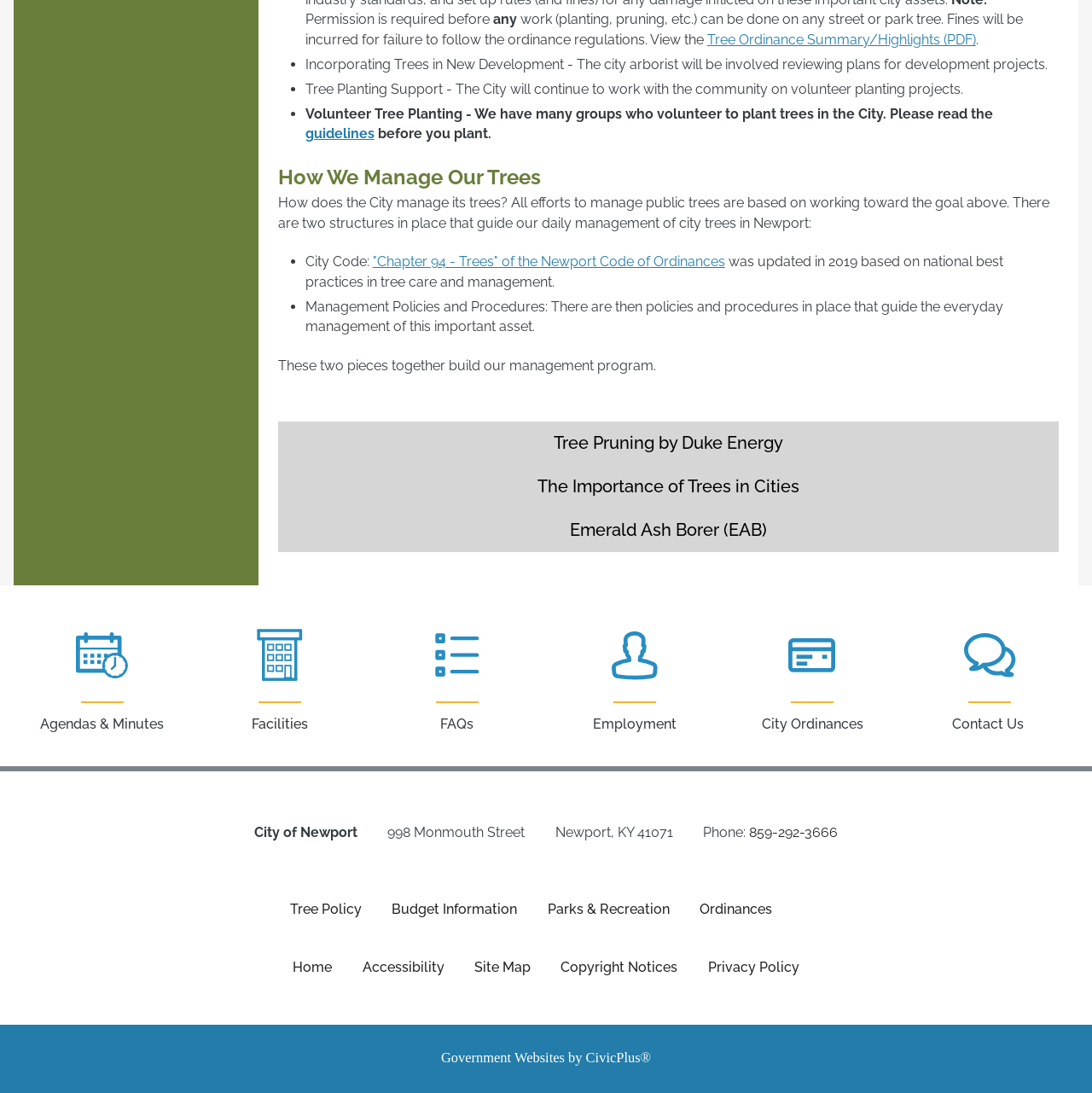Can you identify the bounding box coordinates of the clickable region needed to carry out this instruction: 'View Tree Ordinance Summary/Highlights'? The coordinates should be four float numbers within the range of 0 to 1, stated as [left, top, right, bottom].

[0.647, 0.029, 0.894, 0.044]